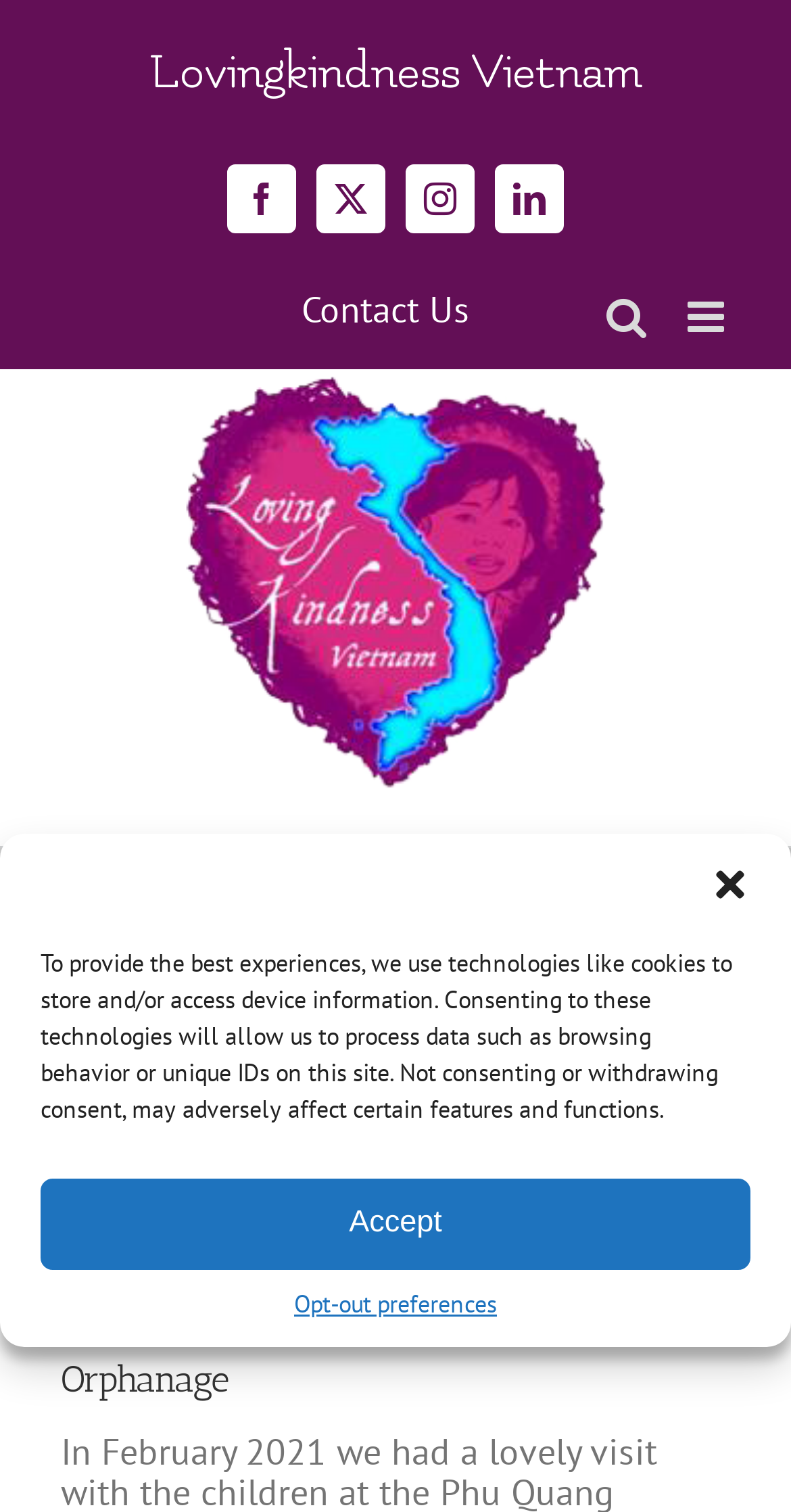Given the element description, predict the bounding box coordinates in the format (top-left x, top-left y, bottom-right x, bottom-right y). Make sure all values are between 0 and 1. Here is the element description: Contact Us

[0.381, 0.192, 0.594, 0.219]